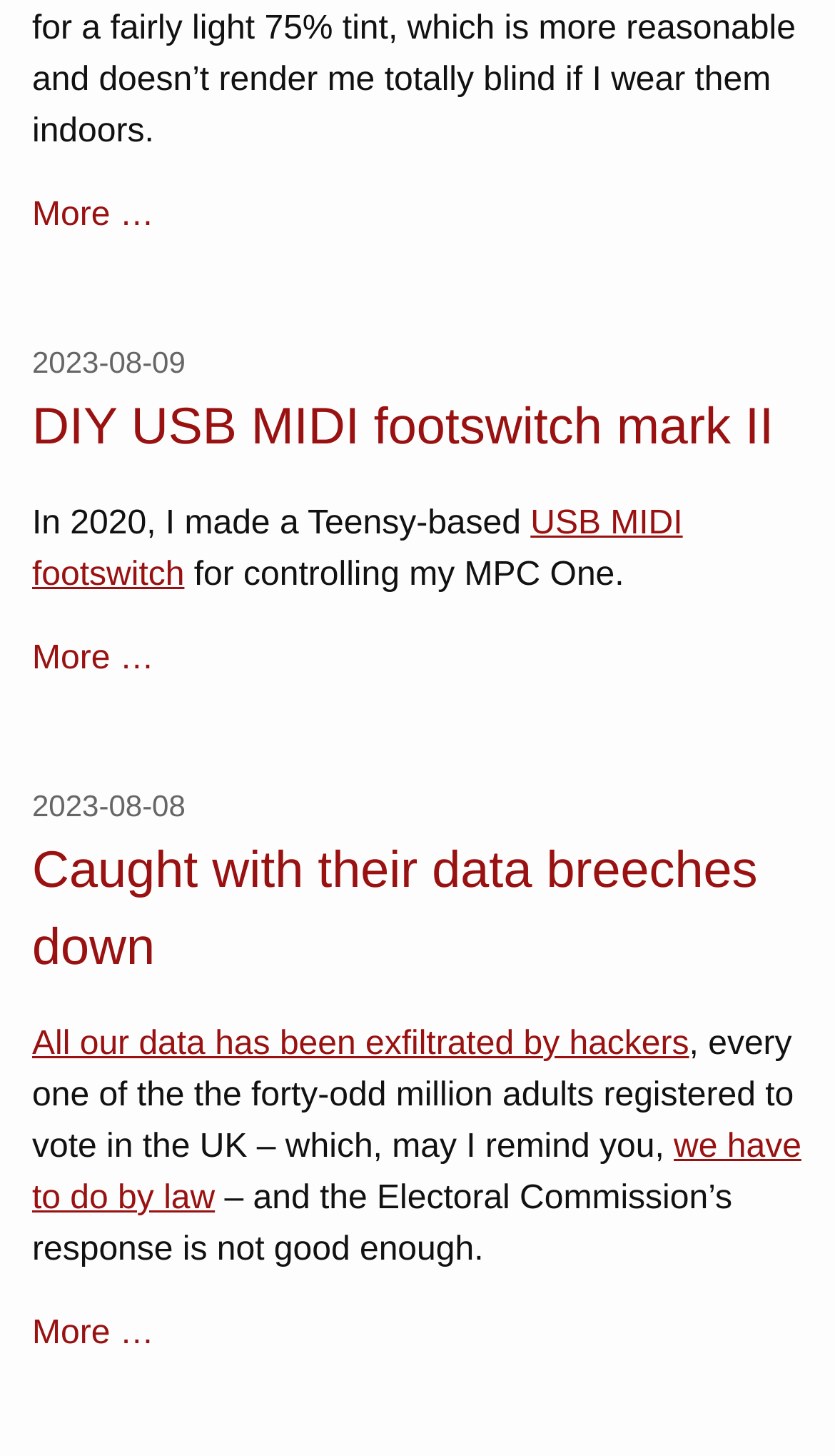Point out the bounding box coordinates of the section to click in order to follow this instruction: "Click on the 'Indymedia Australia has closed.' link".

None